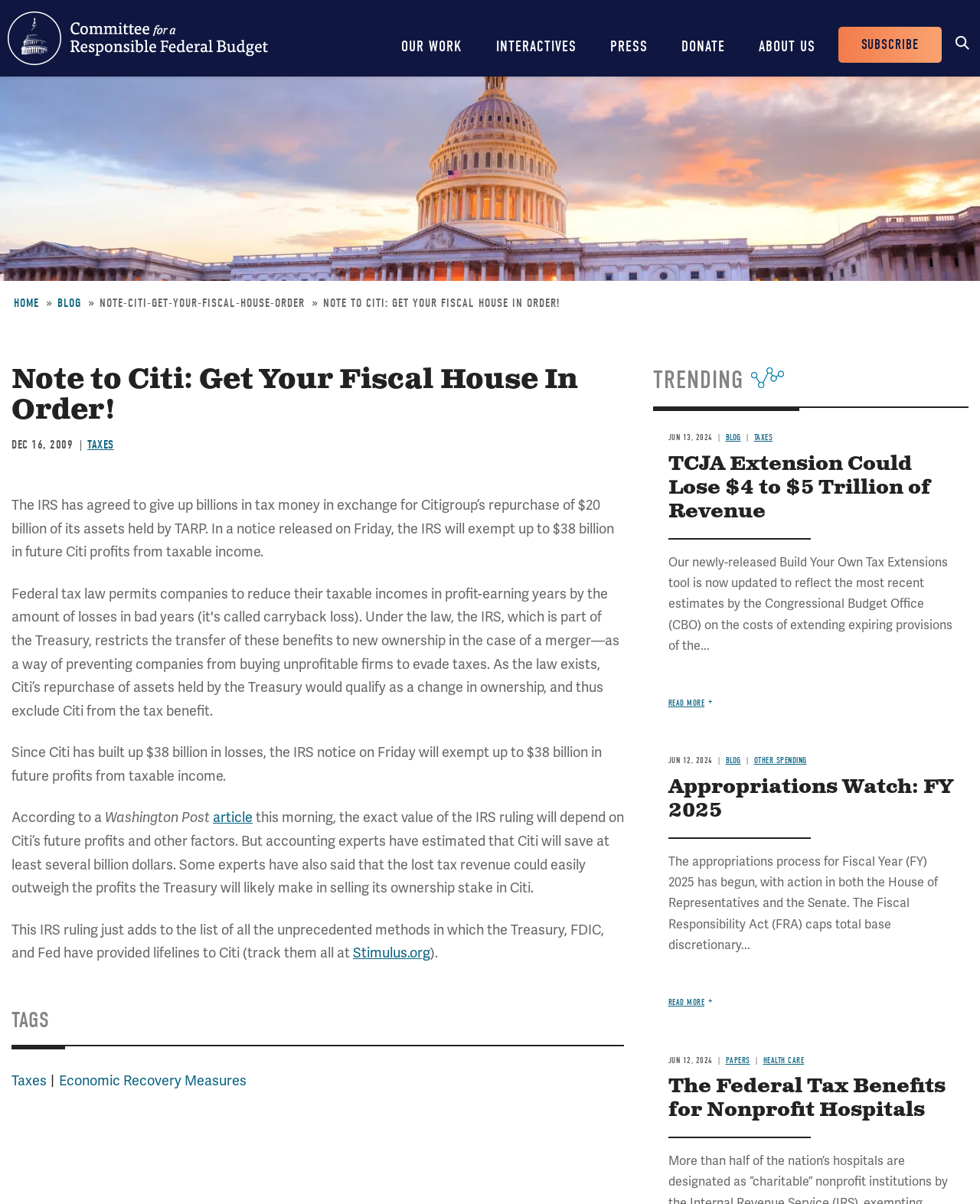What are the trending topics on the webpage?
Ensure your answer is thorough and detailed.

I found the answer by looking at the heading element 'TRENDING' and the links below it, which list various topics such as 'Taxes', 'Economic Recovery Measures', etc., indicating that they are the trending topics on the webpage.